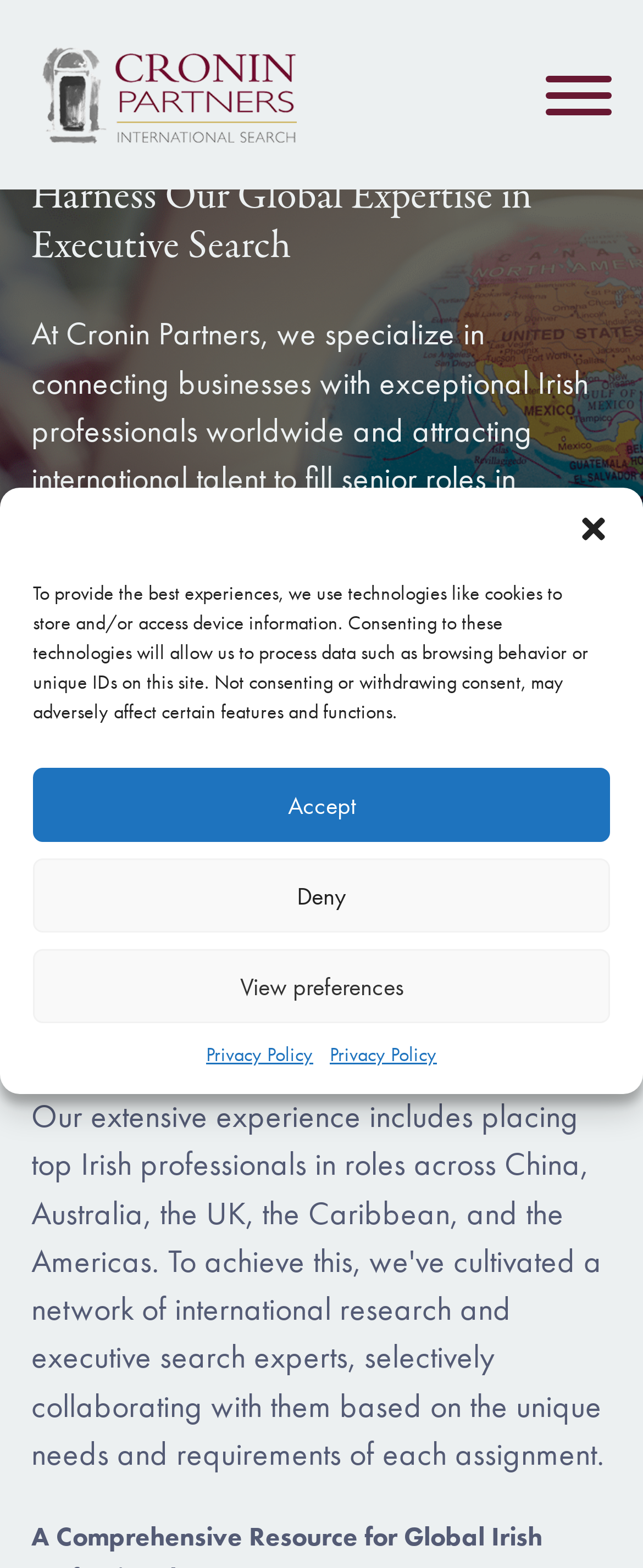Determine the main text heading of the webpage and provide its content.

Harness Our Global Expertise in Executive Search